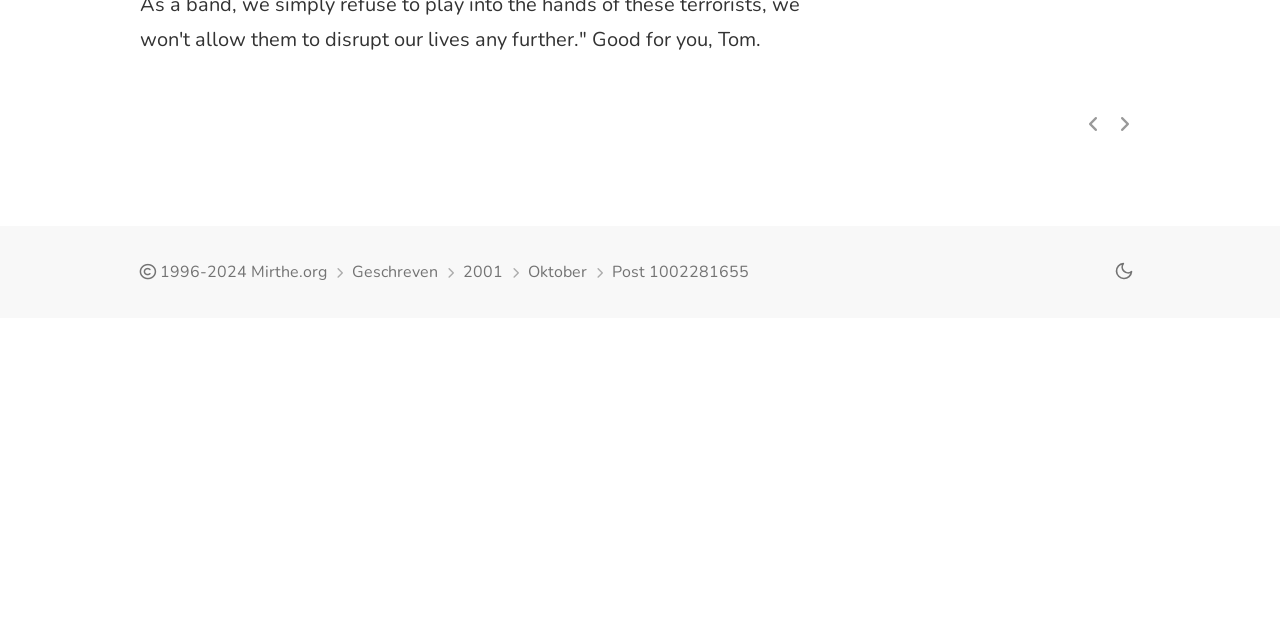Based on the element description "title="Vorige: Post 1002280411"", predict the bounding box coordinates of the UI element.

[0.842, 0.163, 0.866, 0.228]